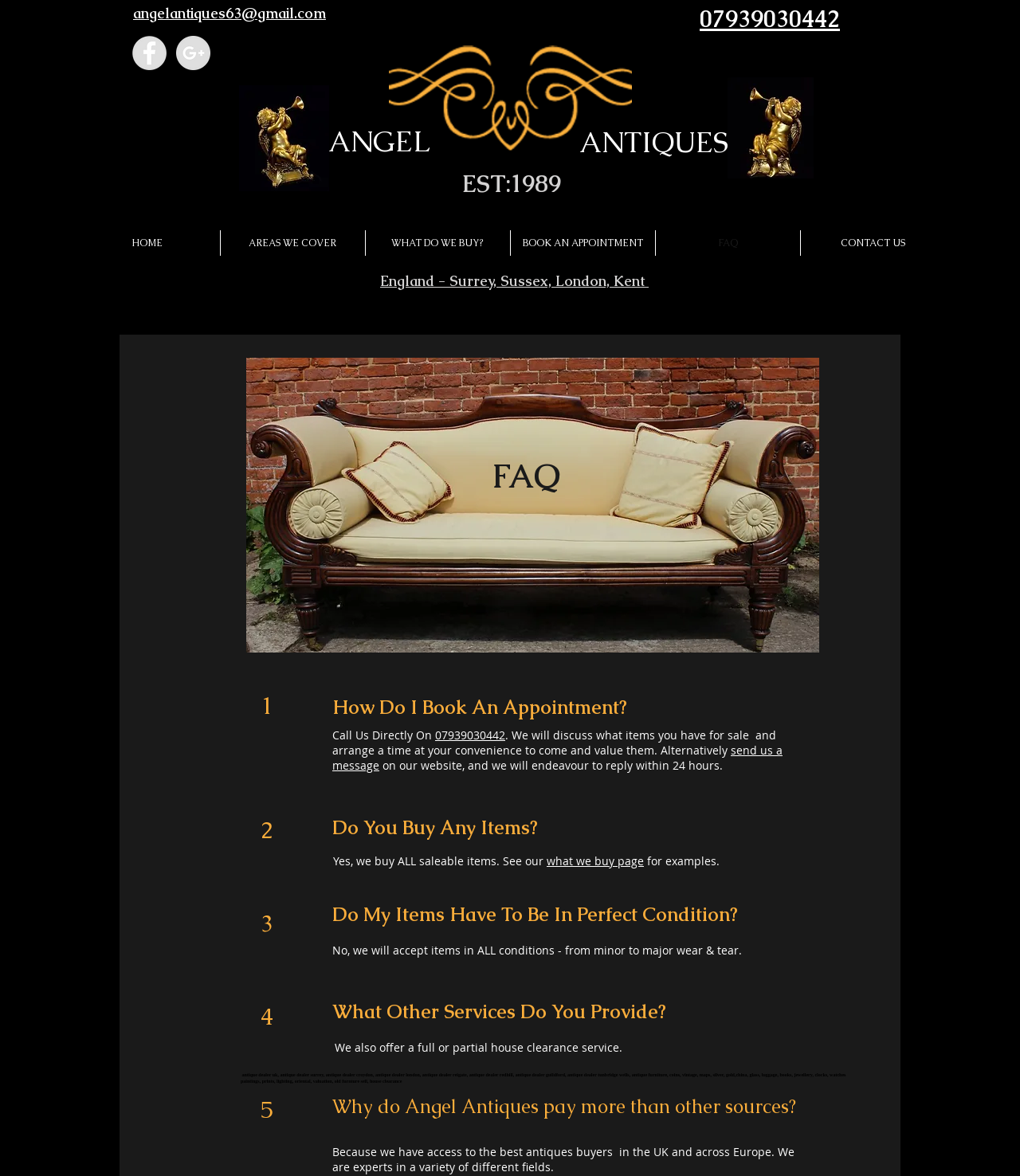In which regions do they operate?
Using the visual information, reply with a single word or short phrase.

Surrey, Sussex, London, Kent